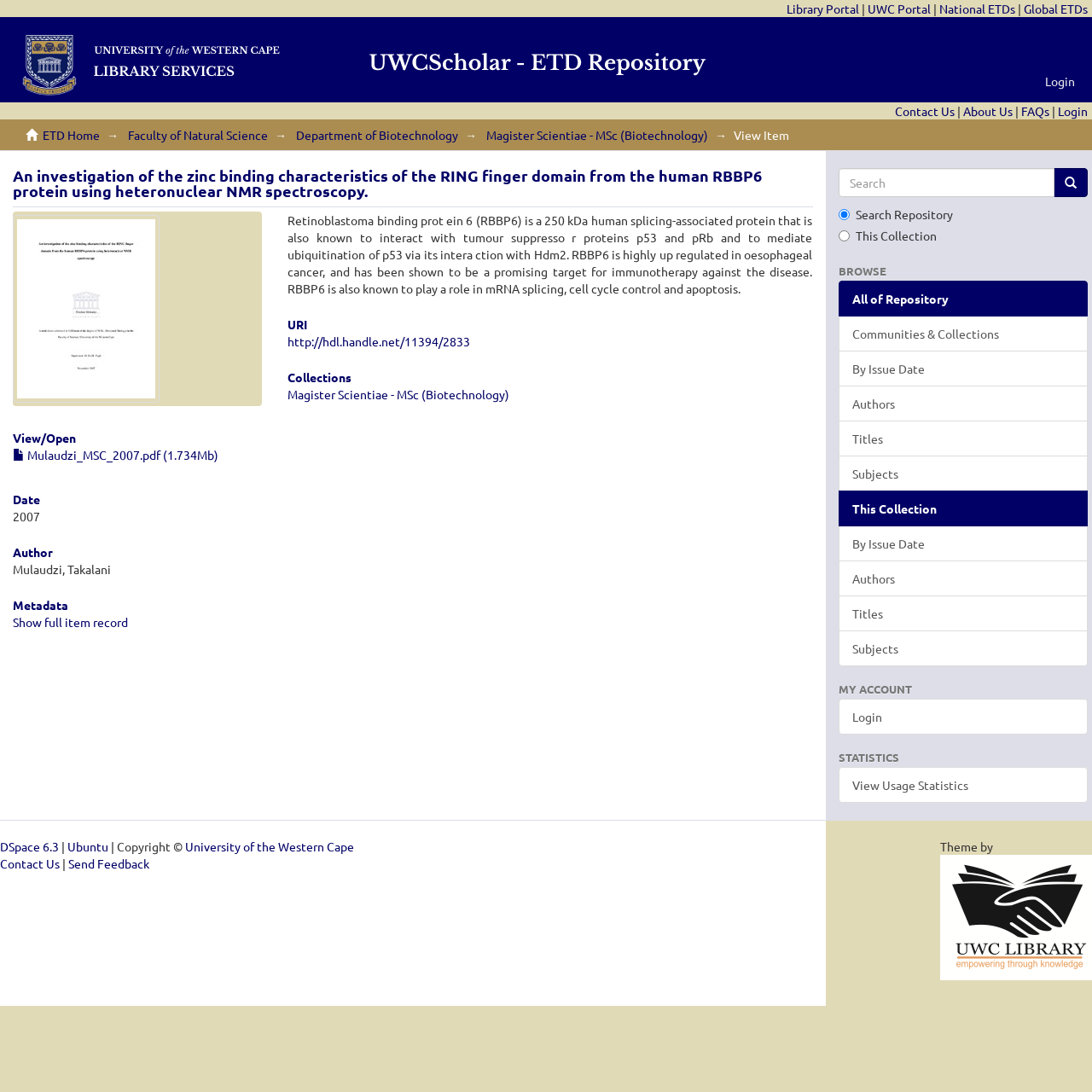Please specify the bounding box coordinates in the format (top-left x, top-left y, bottom-right x, bottom-right y), with all values as floating point numbers between 0 and 1. Identify the bounding box of the UI element described by: University of the Western Cape

[0.17, 0.768, 0.324, 0.782]